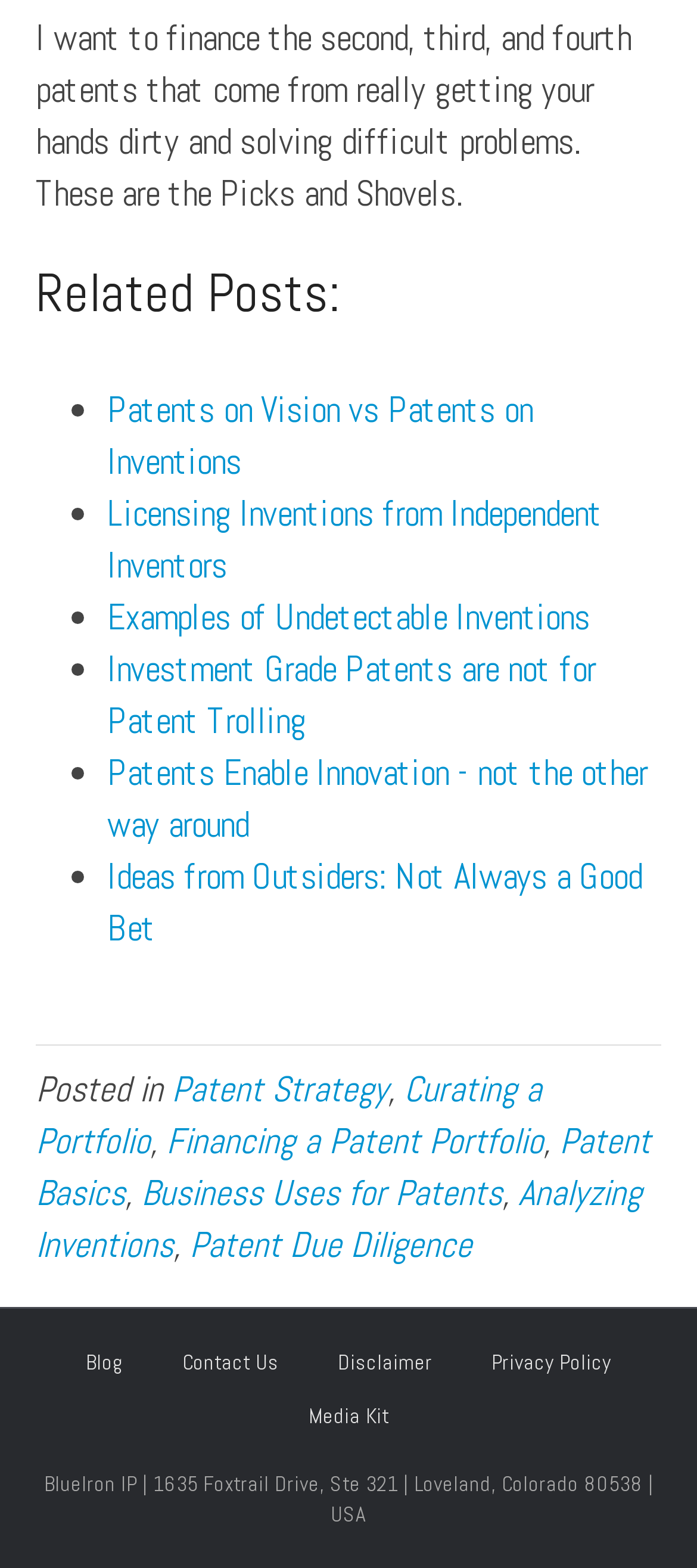Use a single word or phrase to respond to the question:
How many related posts are listed?

5